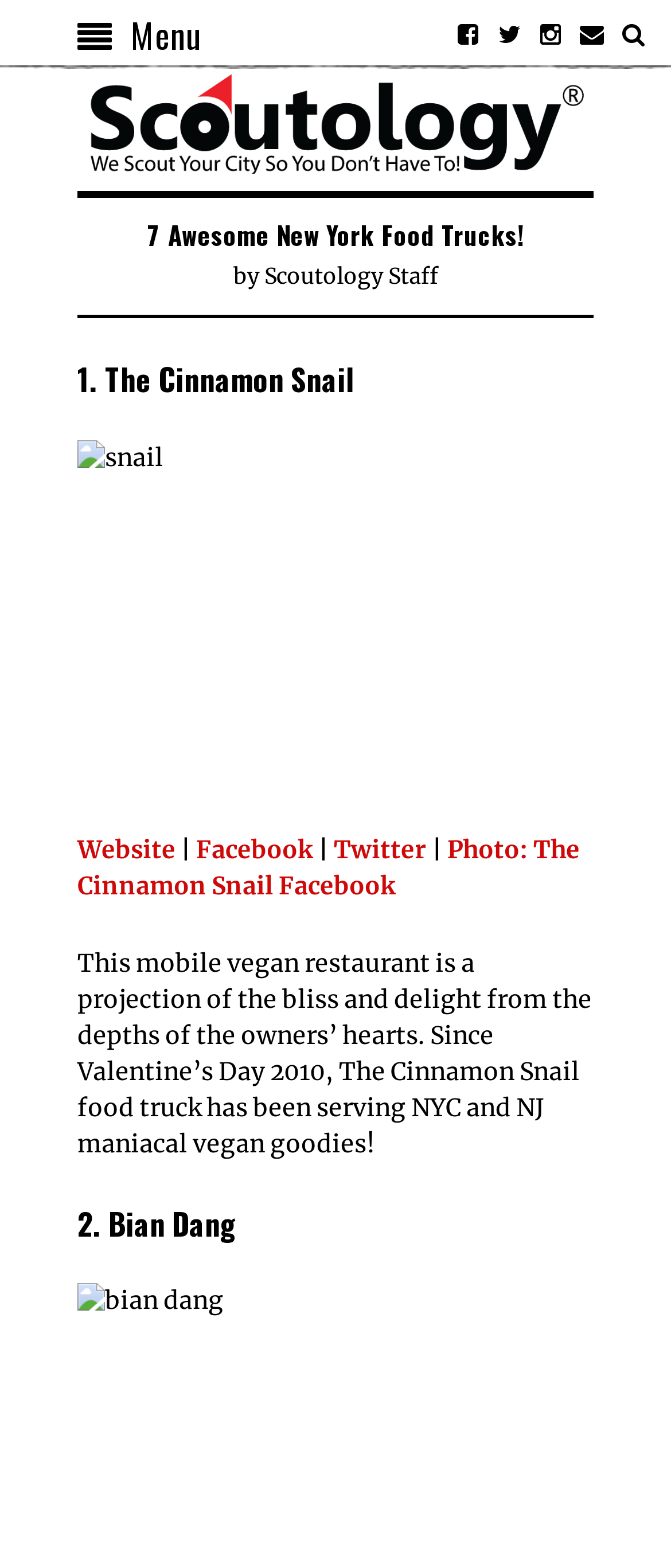Identify the bounding box coordinates for the UI element described as follows: "Photo: The Cinnamon Snail Facebook". Ensure the coordinates are four float numbers between 0 and 1, formatted as [left, top, right, bottom].

[0.115, 0.532, 0.864, 0.574]